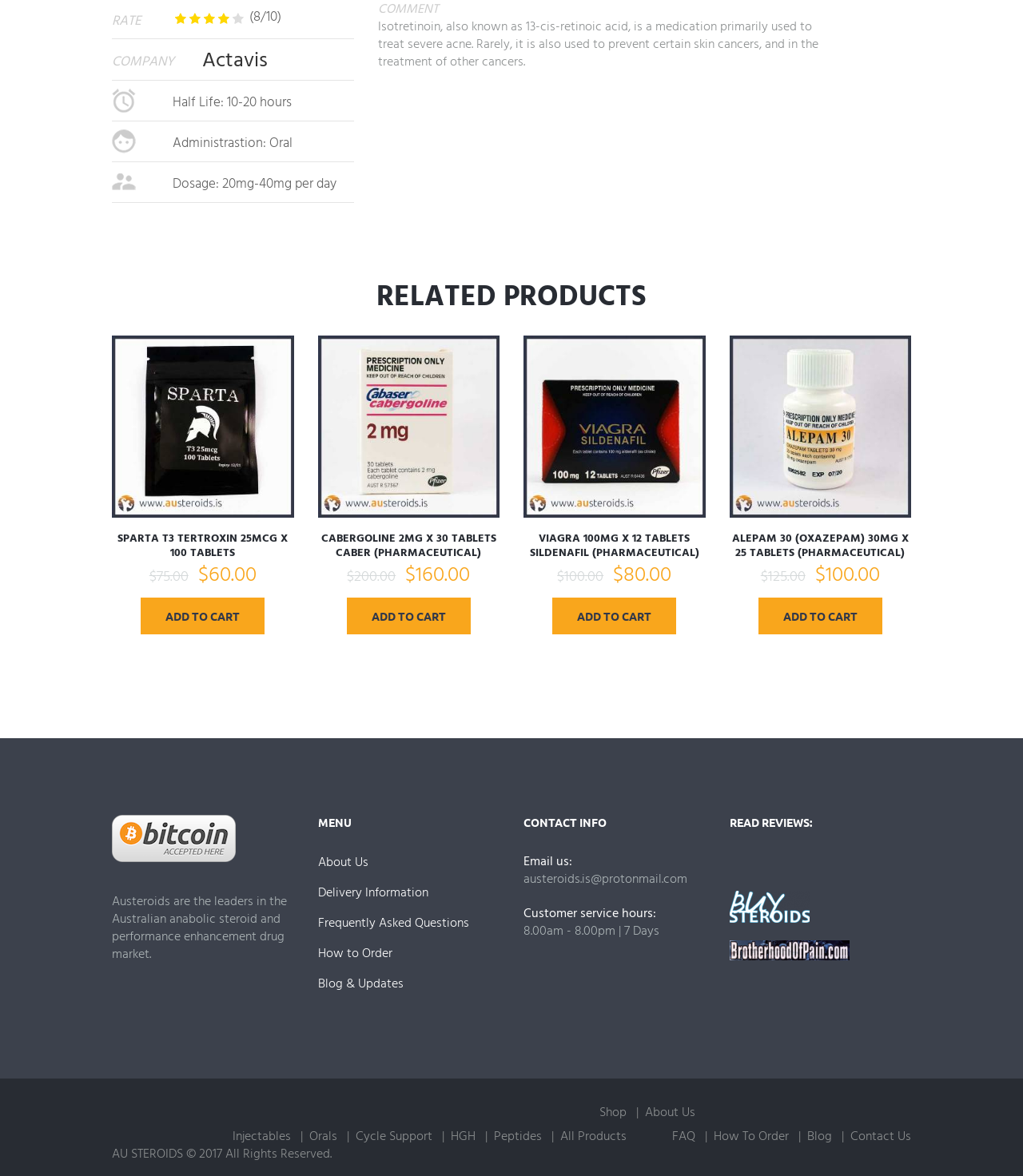Locate the bounding box coordinates of the element that should be clicked to fulfill the instruction: "Contact via email".

[0.512, 0.739, 0.672, 0.757]